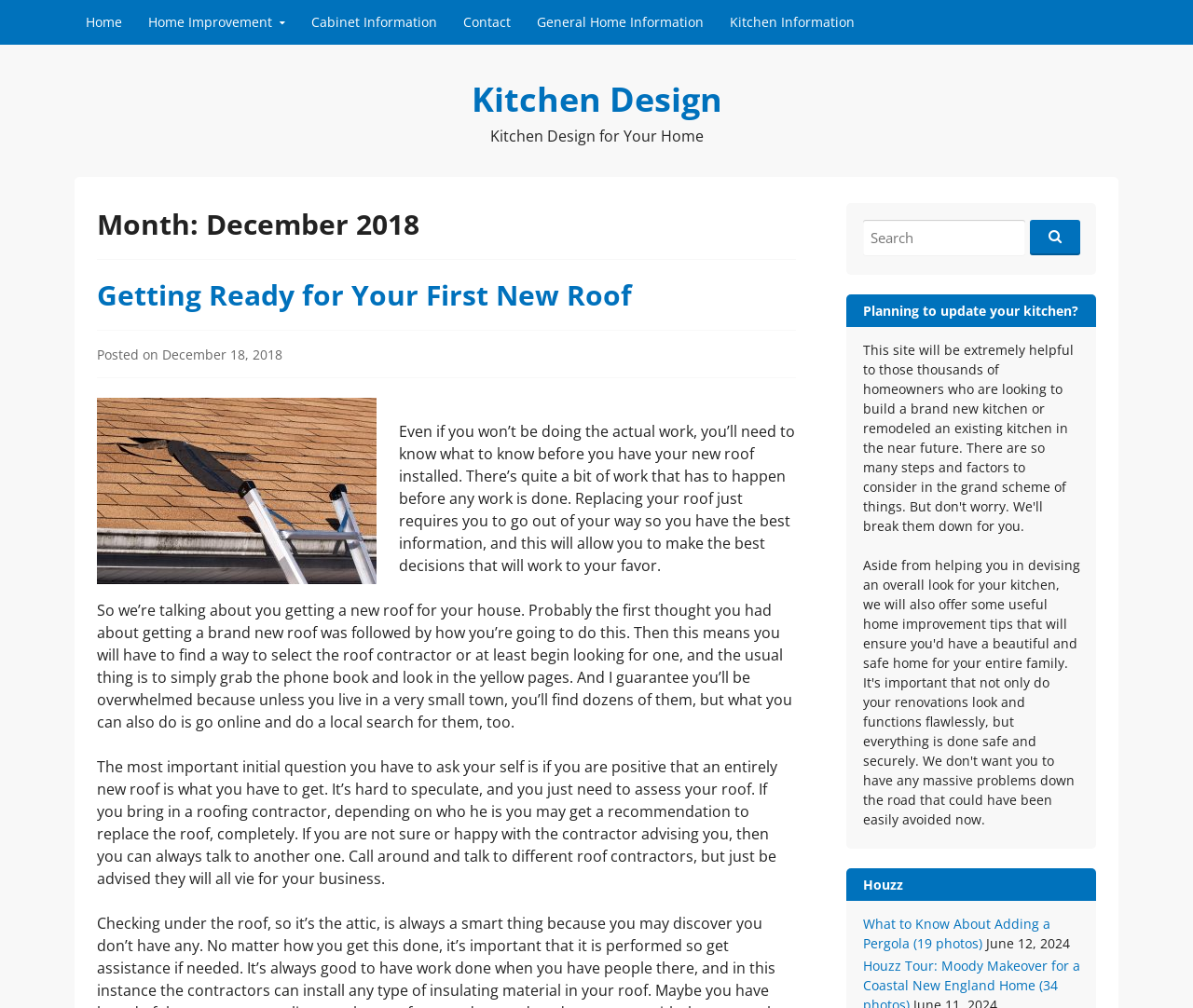What is the first link on the top navigation bar?
Relying on the image, give a concise answer in one word or a brief phrase.

Home